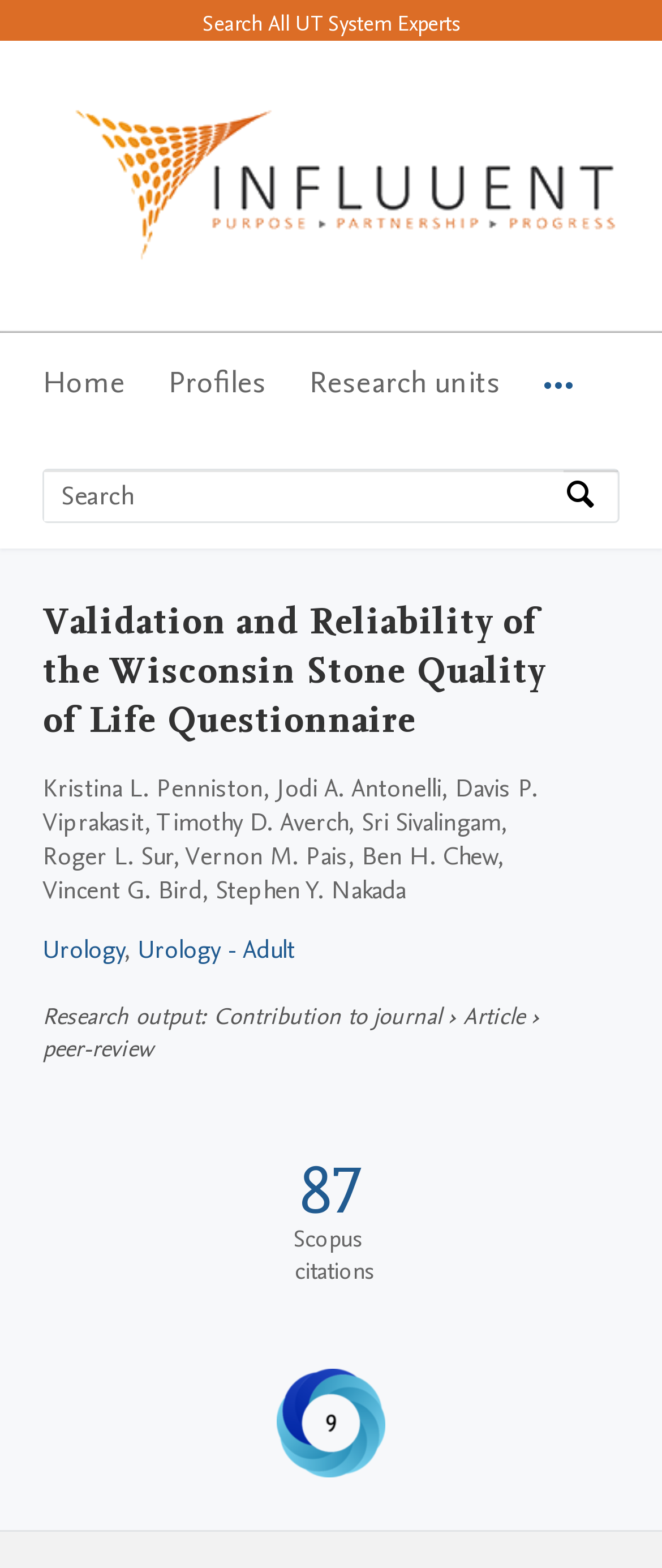Please identify the bounding box coordinates of the clickable area that will fulfill the following instruction: "Search by expertise, name or affiliation". The coordinates should be in the format of four float numbers between 0 and 1, i.e., [left, top, right, bottom].

[0.067, 0.3, 0.851, 0.332]